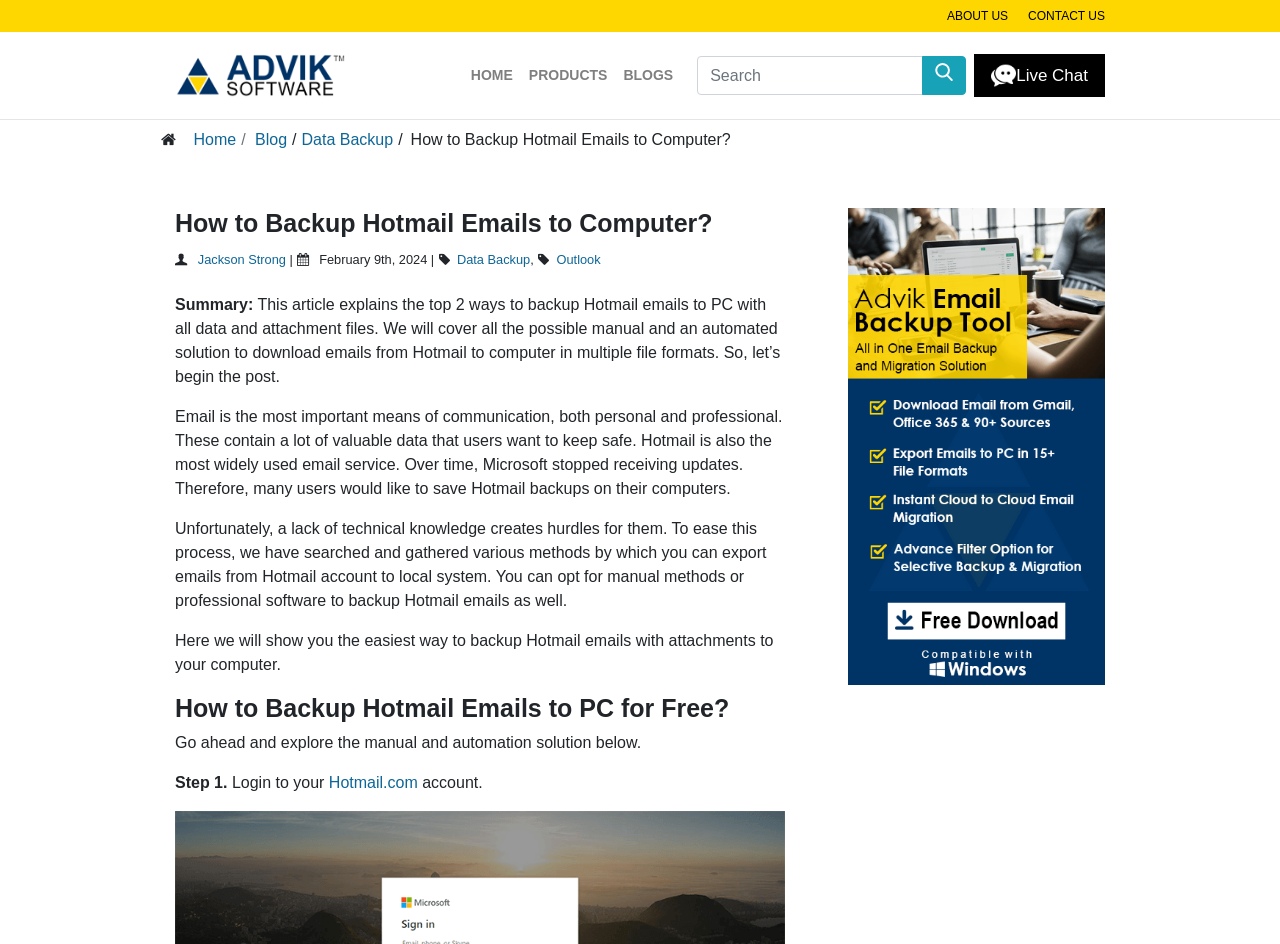Using details from the image, please answer the following question comprehensively:
What is the purpose of backing up Hotmail emails?

According to the webpage, 'Email is the most important means of communication, both personal and professional. These contain a lot of valuable data that users want to keep safe.' This implies that the purpose of backing up Hotmail emails is to keep the valuable data safe.